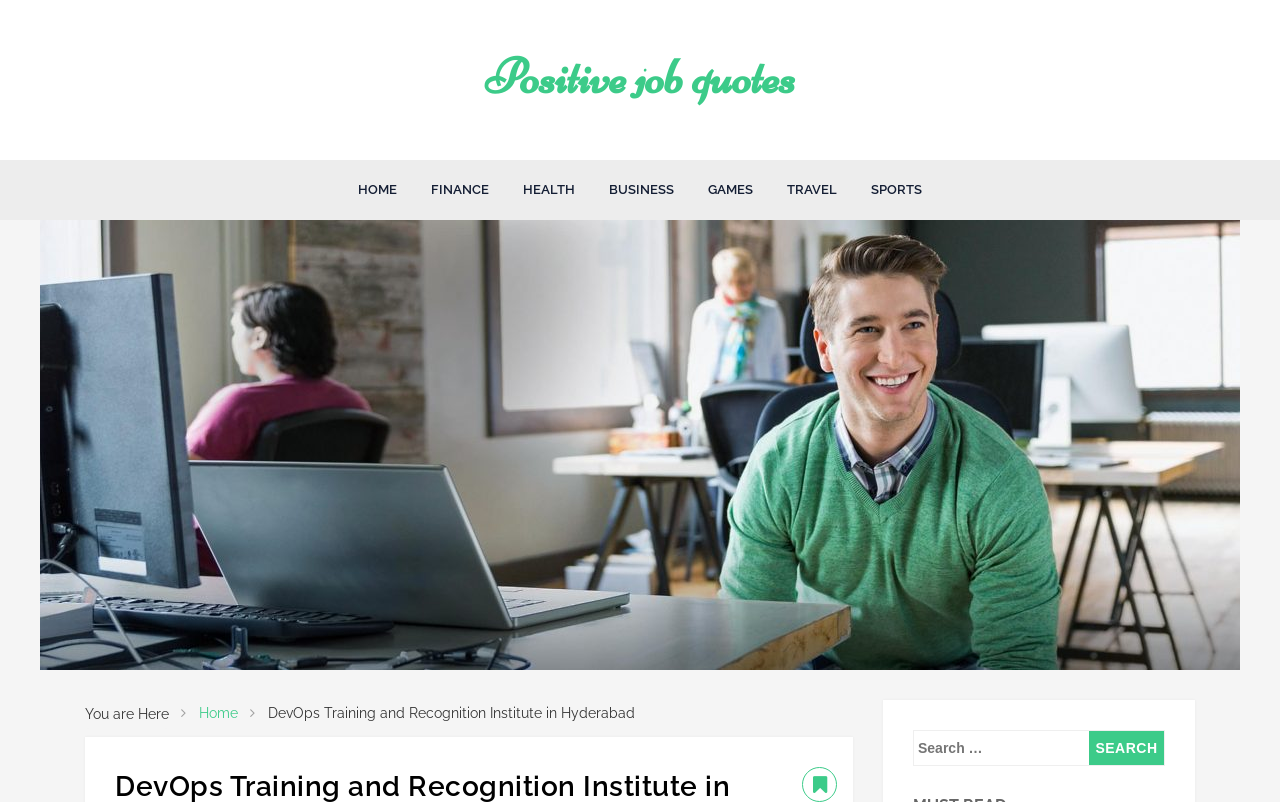Please determine the bounding box coordinates of the element's region to click in order to carry out the following instruction: "Search for something". The coordinates should be four float numbers between 0 and 1, i.e., [left, top, right, bottom].

[0.713, 0.91, 0.91, 0.955]